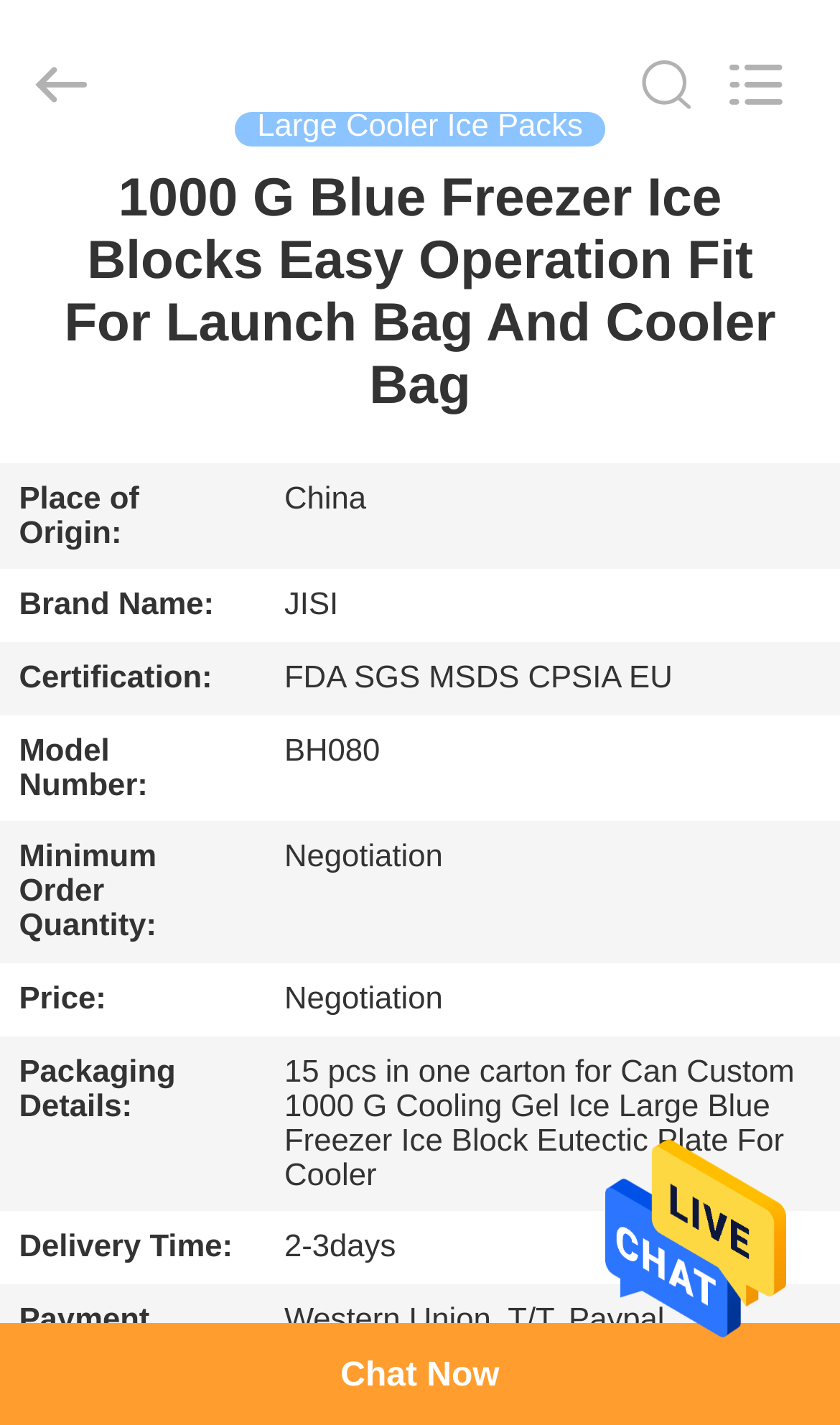Predict the bounding box coordinates for the UI element described as: "name="search" placeholder="Search what you want"". The coordinates should be four float numbers between 0 and 1, presented as [left, top, right, bottom].

[0.0, 0.0, 0.88, 0.118]